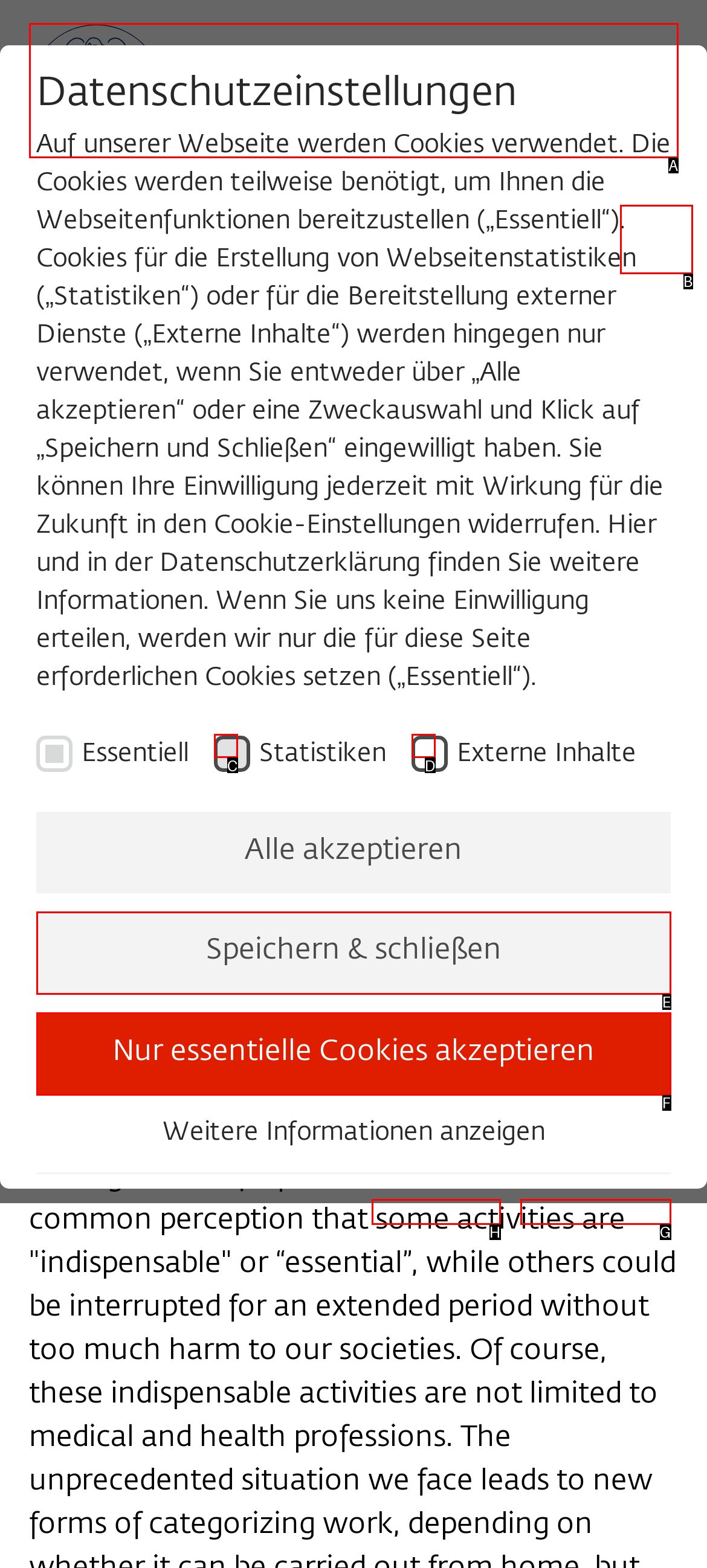Select the appropriate bounding box to fulfill the task: View the Impressum page Respond with the corresponding letter from the choices provided.

H